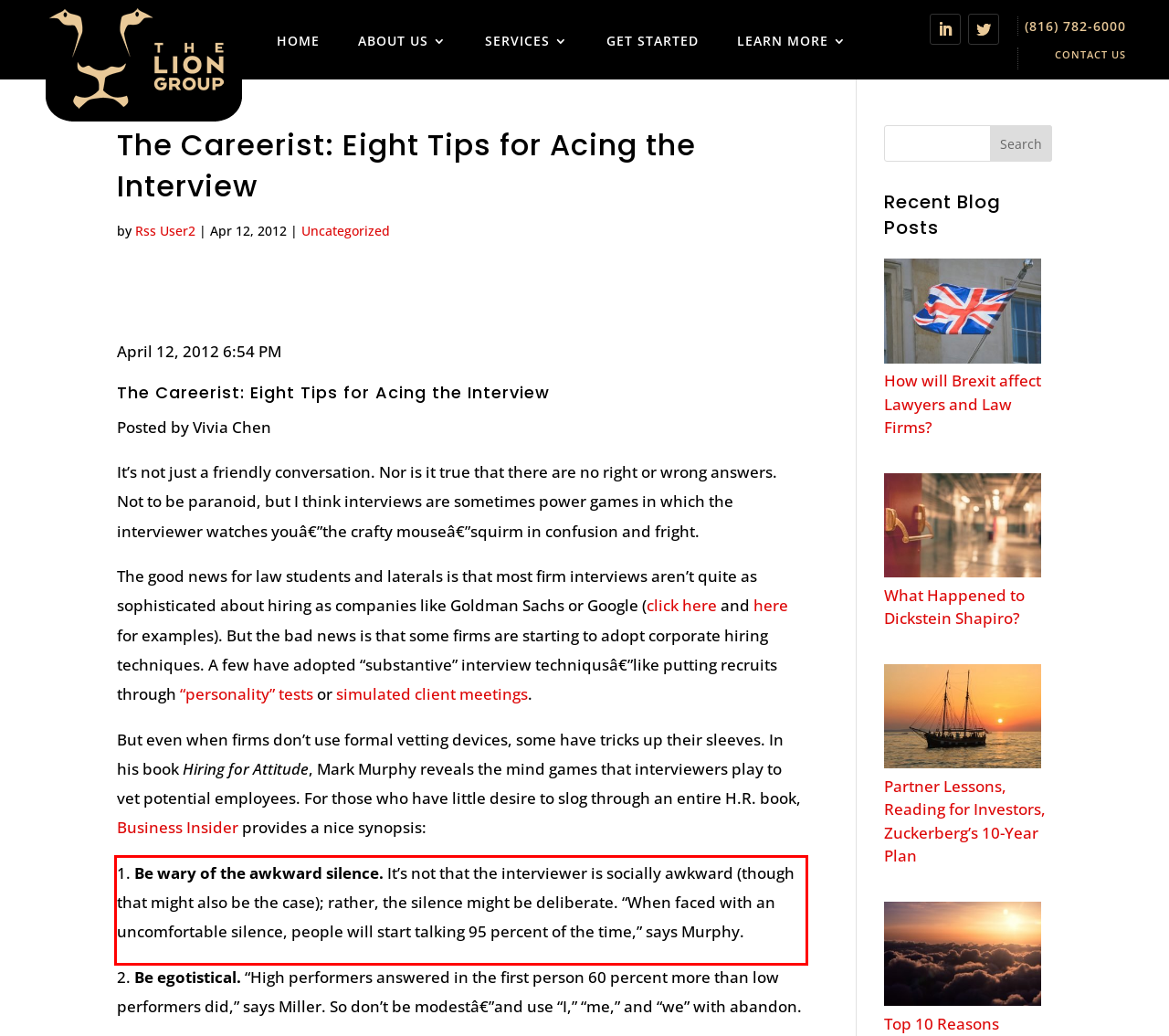View the screenshot of the webpage and identify the UI element surrounded by a red bounding box. Extract the text contained within this red bounding box.

1. Be wary of the awkward silence. It’s not that the interviewer is socially awkward (though that might also be the case); rather, the silence might be deliberate. “When faced with an uncomfortable silence, people will start talking 95 percent of the time,” says Murphy.